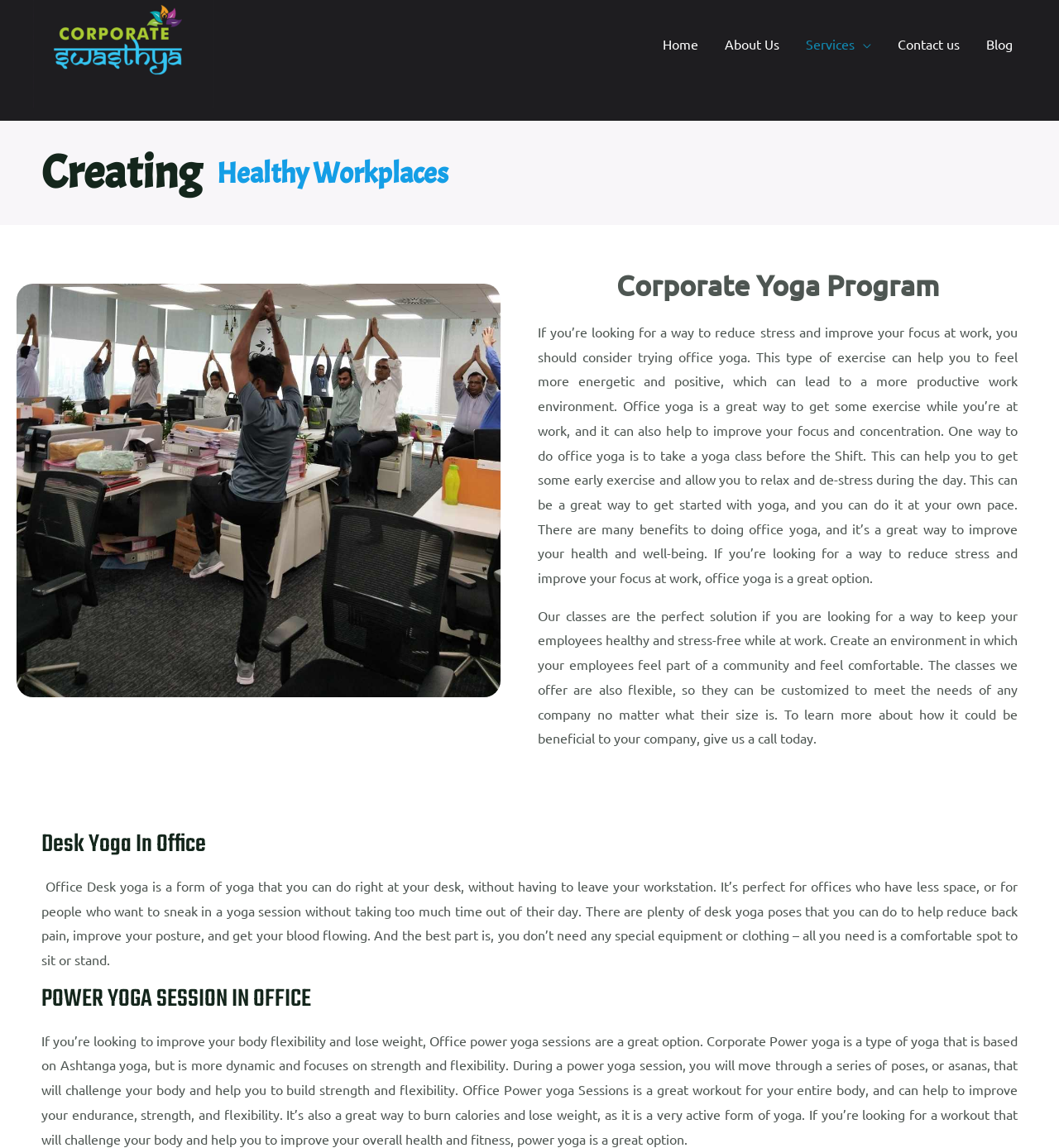What is desk yoga?
From the details in the image, provide a complete and detailed answer to the question.

Desk yoga is a form of yoga that can be done right at your desk, without having to leave your workstation. This is mentioned in the section that starts with 'Office Desk yoga is a form of yoga that you can do right at your desk, without having to leave your workstation.'